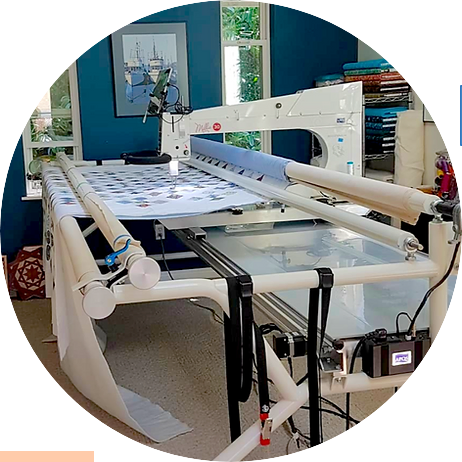Please respond in a single word or phrase: 
What is the purpose of the setup?

Professional quilting service